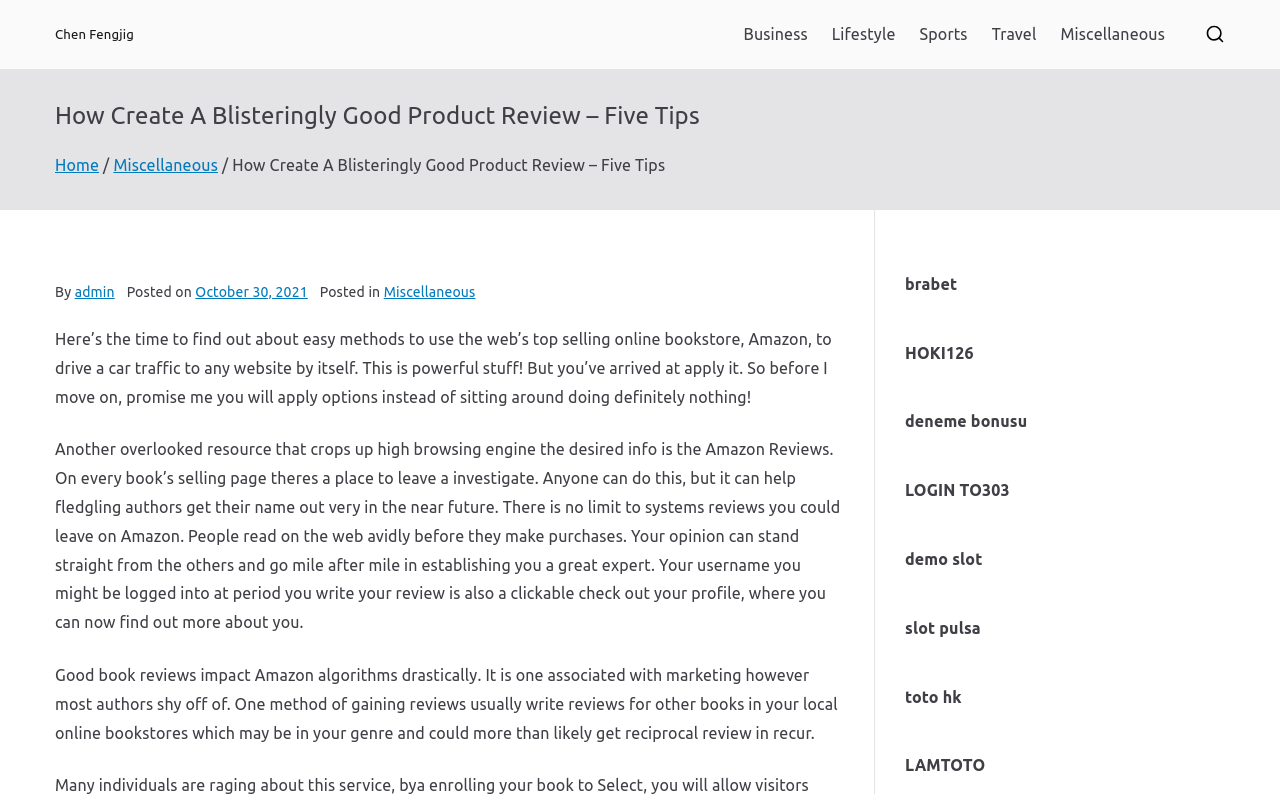Respond to the following question with a brief word or phrase:
What can people do on Amazon's book selling page?

Leave a review